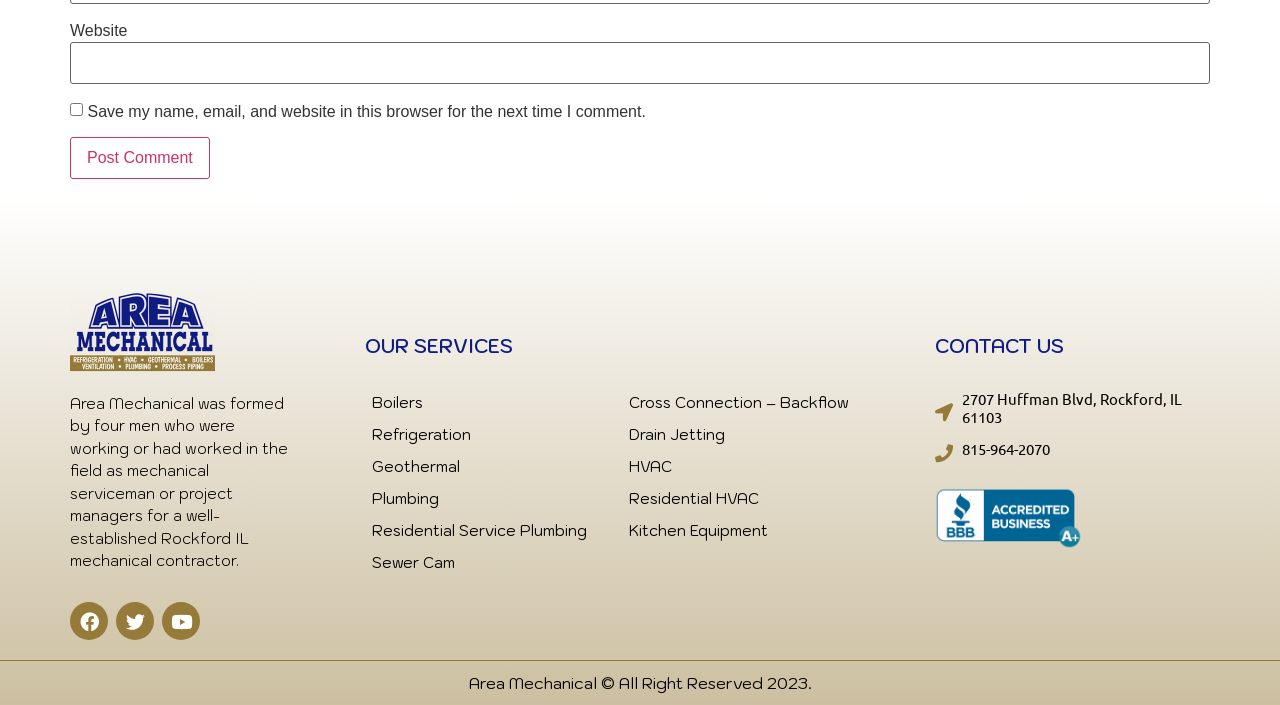Could you determine the bounding box coordinates of the clickable element to complete the instruction: "Visit Facebook page"? Provide the coordinates as four float numbers between 0 and 1, i.e., [left, top, right, bottom].

[0.055, 0.854, 0.084, 0.908]